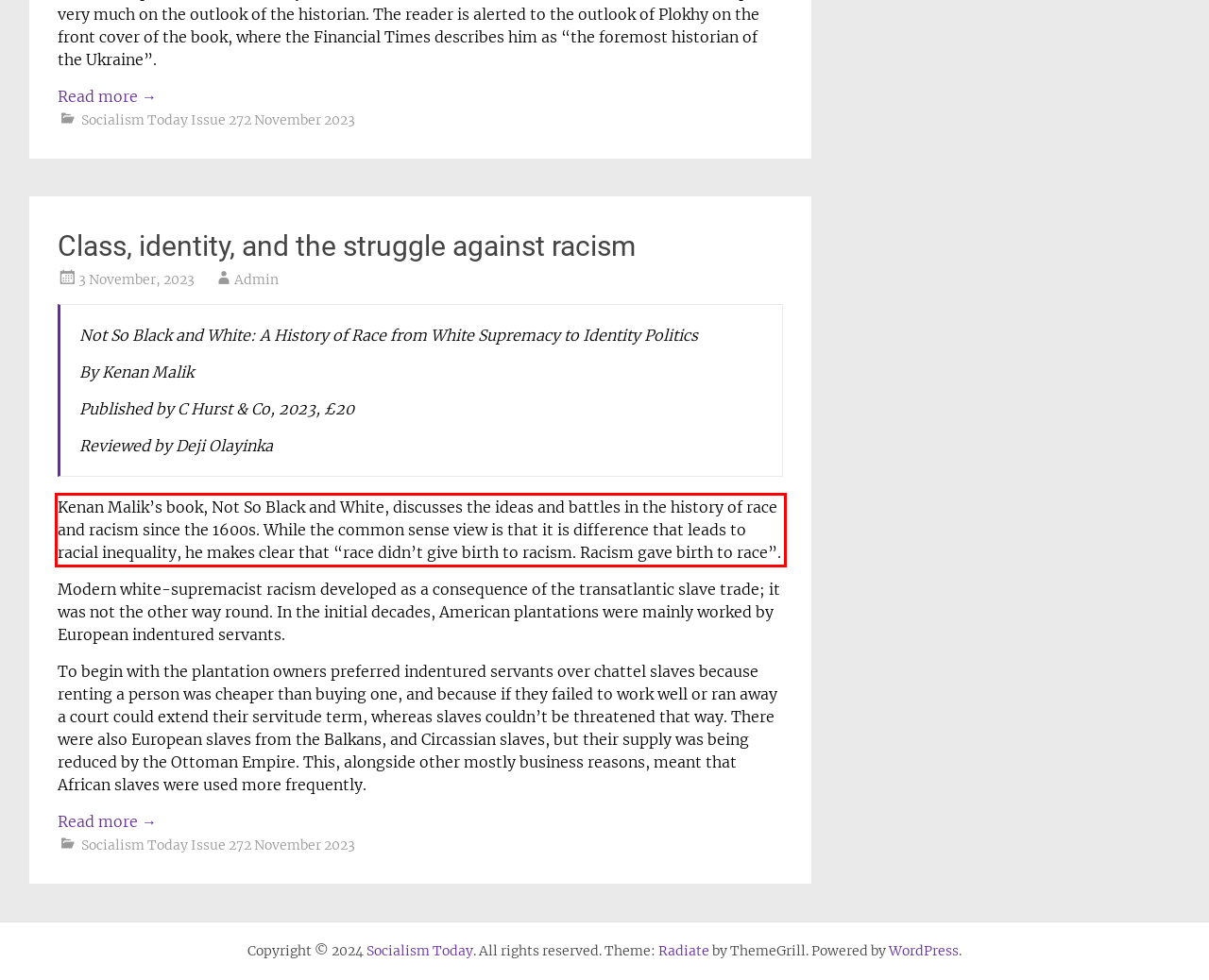Please perform OCR on the text within the red rectangle in the webpage screenshot and return the text content.

Kenan Malik’s book, Not So Black and White, discusses the ideas and battles in the history of race and racism since the 1600s. While the common sense view is that it is difference that leads to racial inequality, he makes clear that “race didn’t give birth to racism. Racism gave birth to race”.